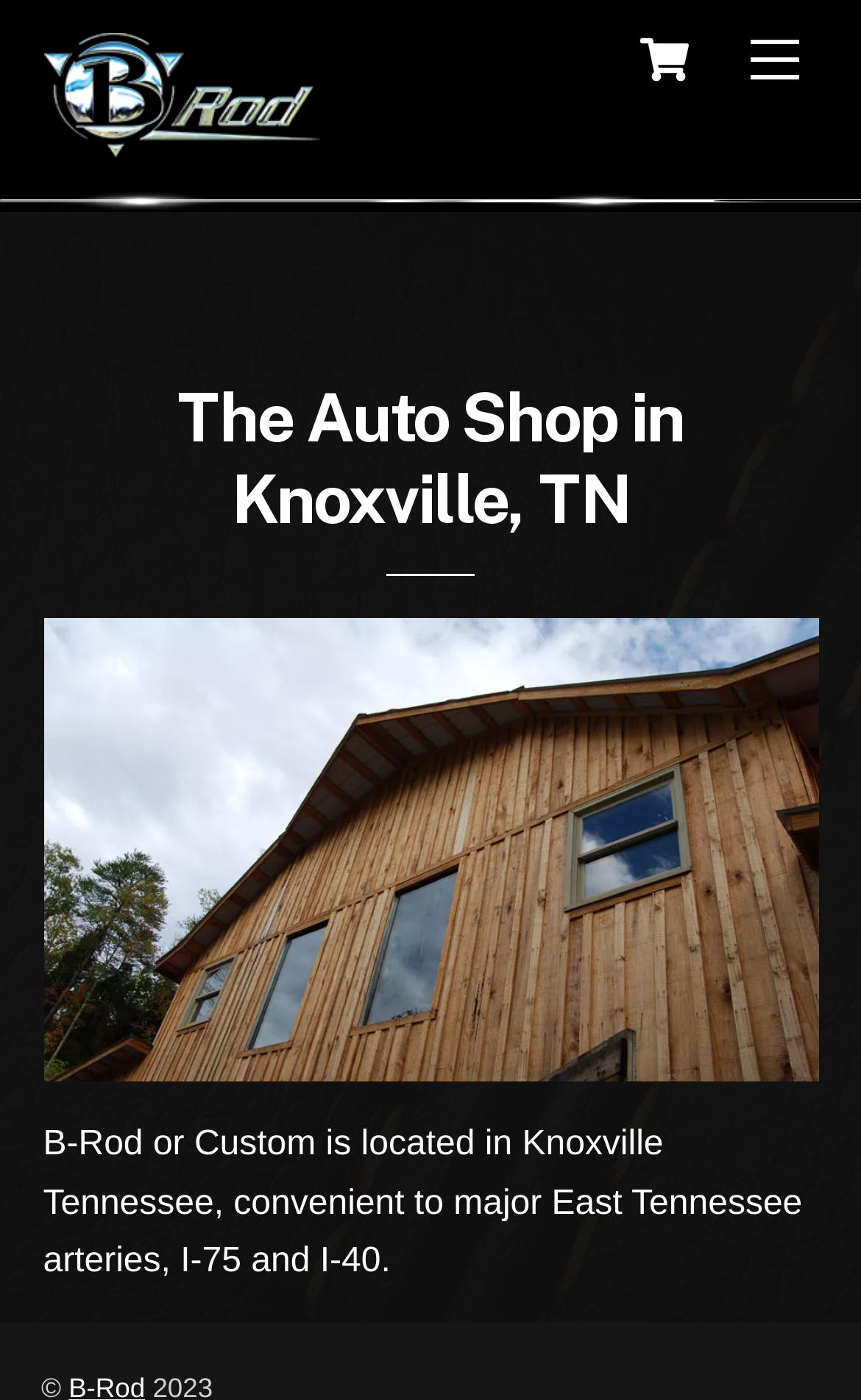Offer a meticulous caption that includes all visible features of the webpage.

The webpage is about B-Rod or Custom, an auto shop located in Knoxville, Tennessee. At the top right corner, there are two links, "Menu" and "Cart", with an image and an emphasis element between them. Below these links, the logo of B-Rod or Custom is displayed, accompanied by a heading that reads "The Auto Shop in Knoxville, TN". 

Directly below the logo, there is a large image that takes up most of the width of the page, likely showcasing the auto shop. Underneath this image, a paragraph of text provides more information about the shop's location, stating that it is conveniently situated near major East Tennessee arteries, I-75 and I-40.